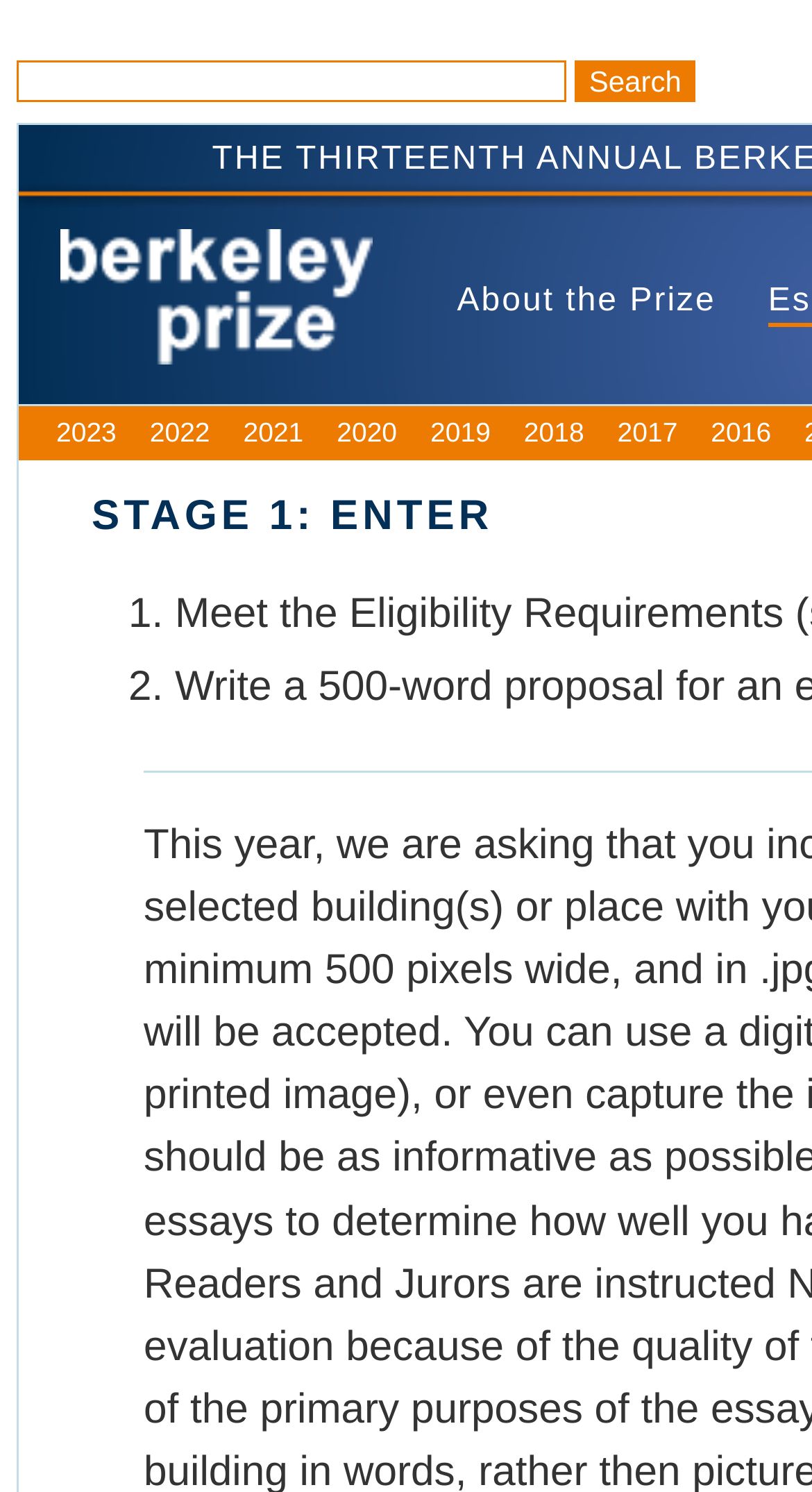Please answer the following question using a single word or phrase: 
What is the name of the department that the prize is part of?

Department of Architecture